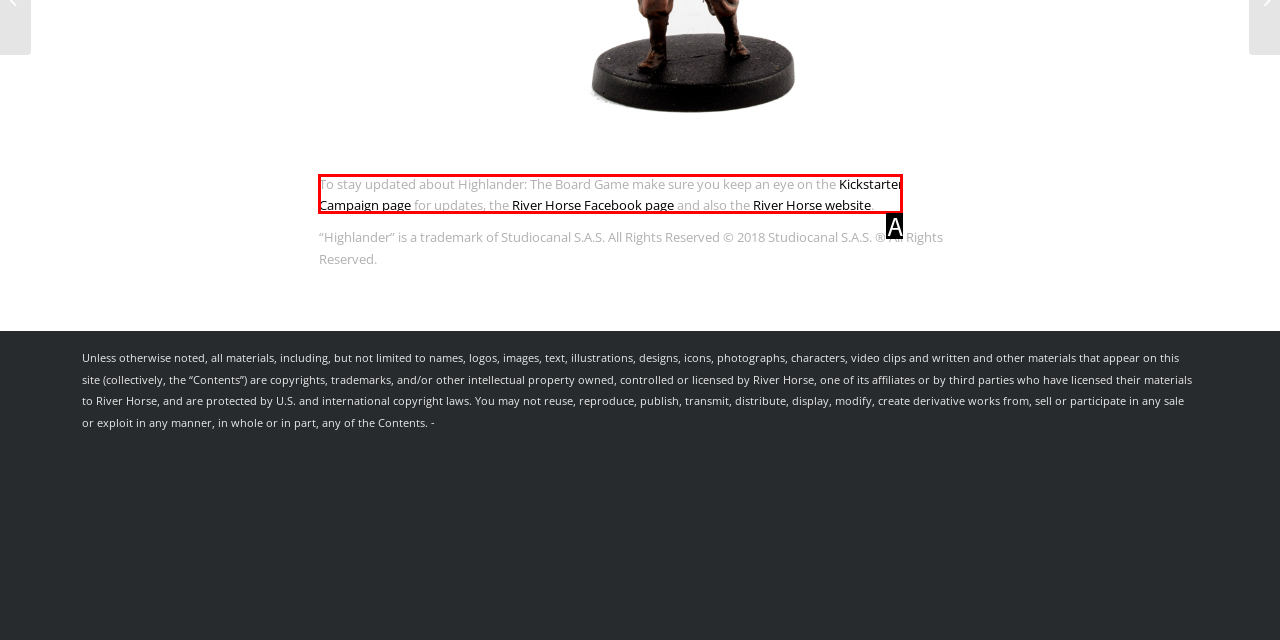Using the description: Kickstarter Campaign page
Identify the letter of the corresponding UI element from the choices available.

A